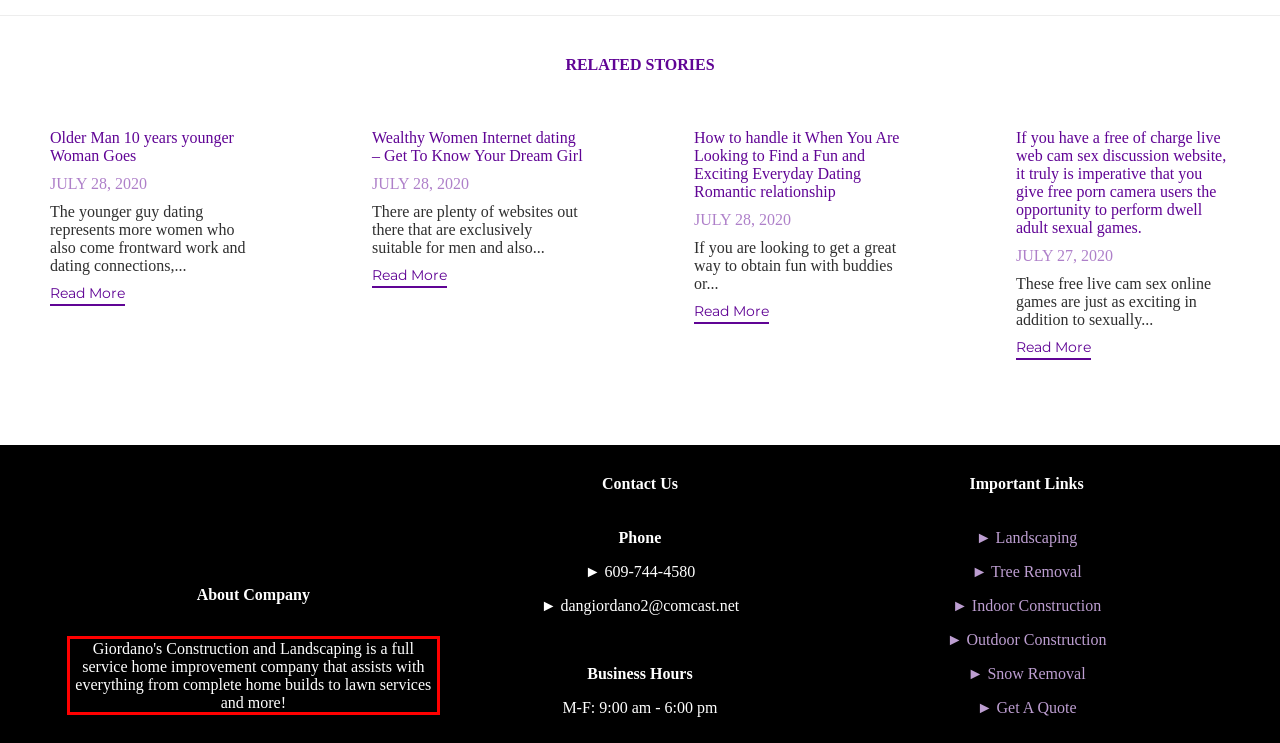Analyze the screenshot of the webpage that features a red bounding box and recognize the text content enclosed within this red bounding box.

Giordano's Construction and Landscaping is a full service home improvement company that assists with everything from complete home builds to lawn services and more!